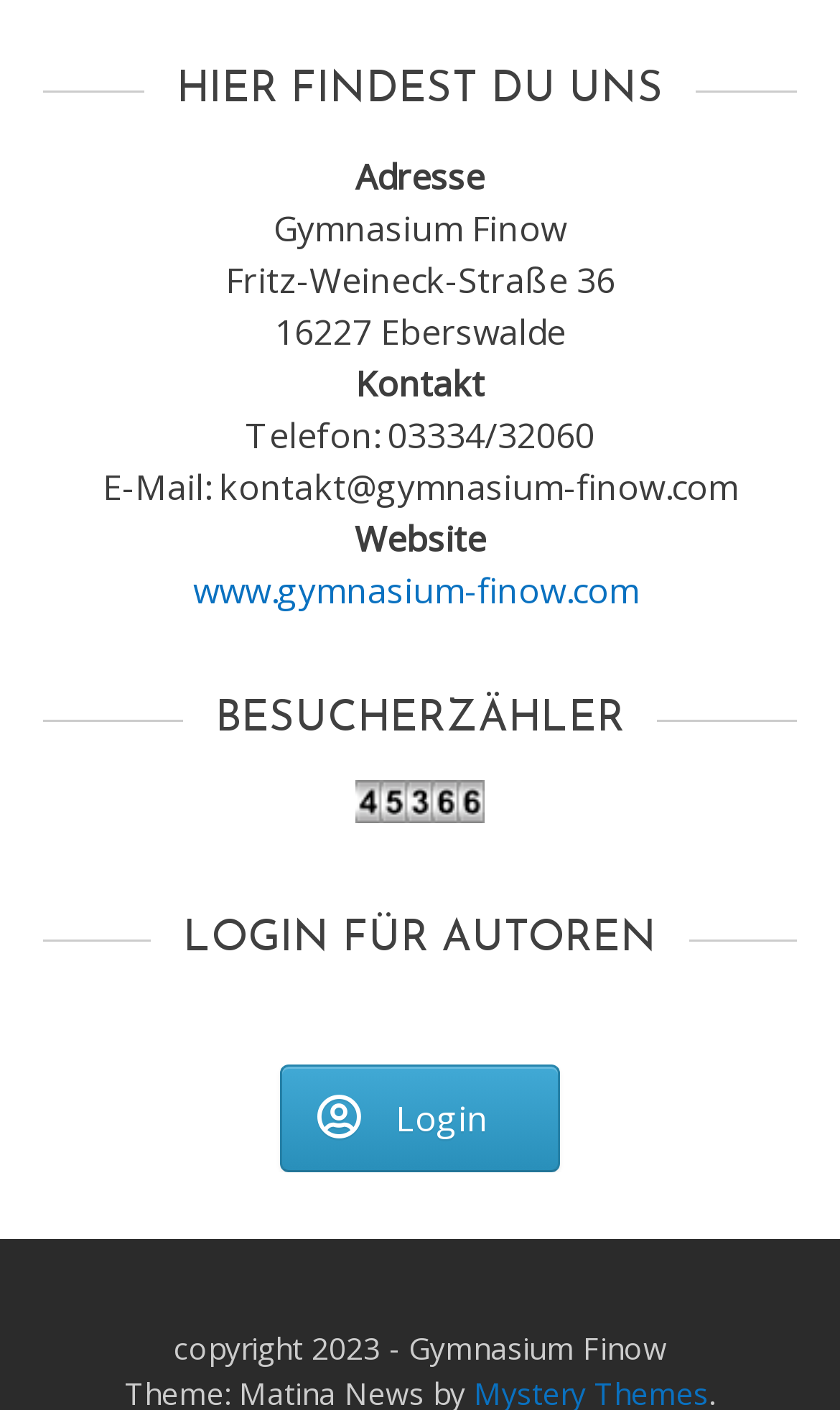Please give a one-word or short phrase response to the following question: 
What is the school's phone number?

03334/32060